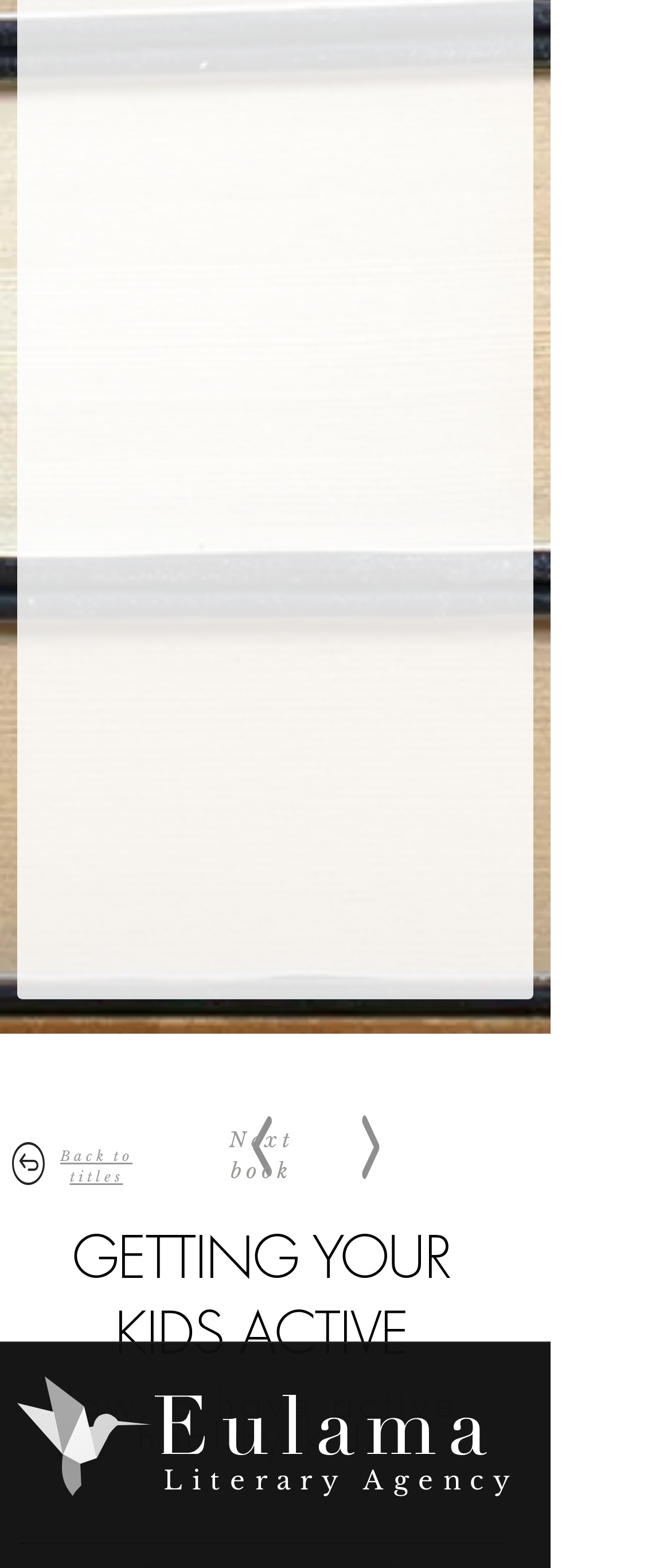What is the topic of the main content?
Using the information presented in the image, please offer a detailed response to the question.

The topic of the main content can be inferred from the heading elements 'GETTING YOUR KIDS ACTIVE' and 'How to have active, healthy kids'. These headings suggest that the main content is about getting kids active and healthy.